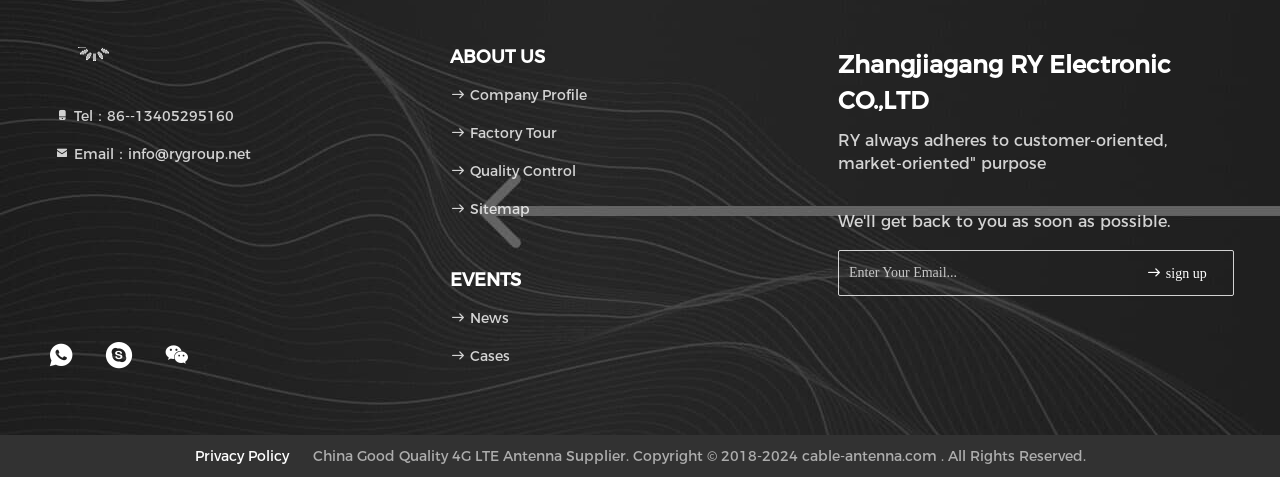Please look at the image and answer the question with a detailed explanation: What is the purpose of the textbox?

I found the textbox element with the bounding box coordinates [0.655, 0.524, 0.964, 0.621] and the placeholder text 'Enter Your Email...' which suggests that the purpose of the textbox is to enter an email address.